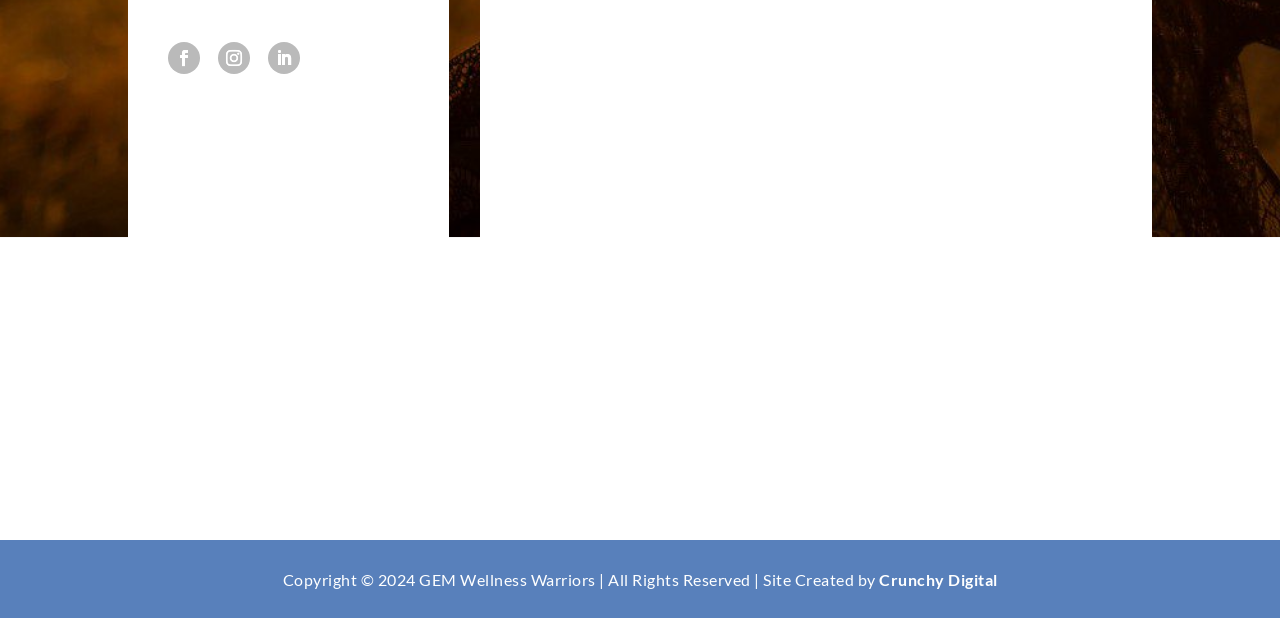Please provide a comprehensive response to the question based on the details in the image: What is the purpose of the form on the webpage?

By examining the labels and fields of the form, I inferred that the purpose of the form is to allow users to contact the website owner or organization, as it includes fields for name, email, phone, and message.